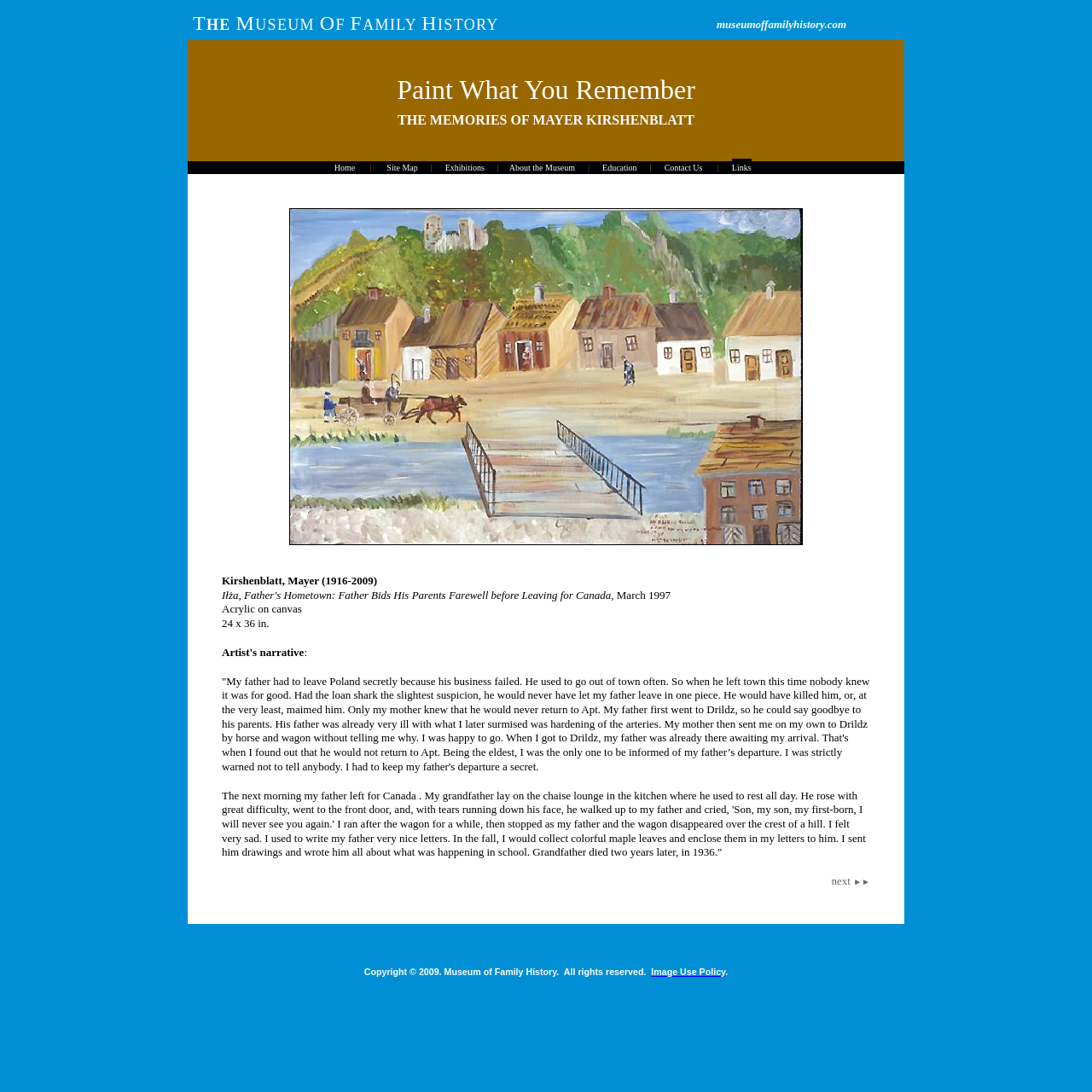Where did the artist's father go after leaving Poland?
Give a one-word or short phrase answer based on the image.

Canada